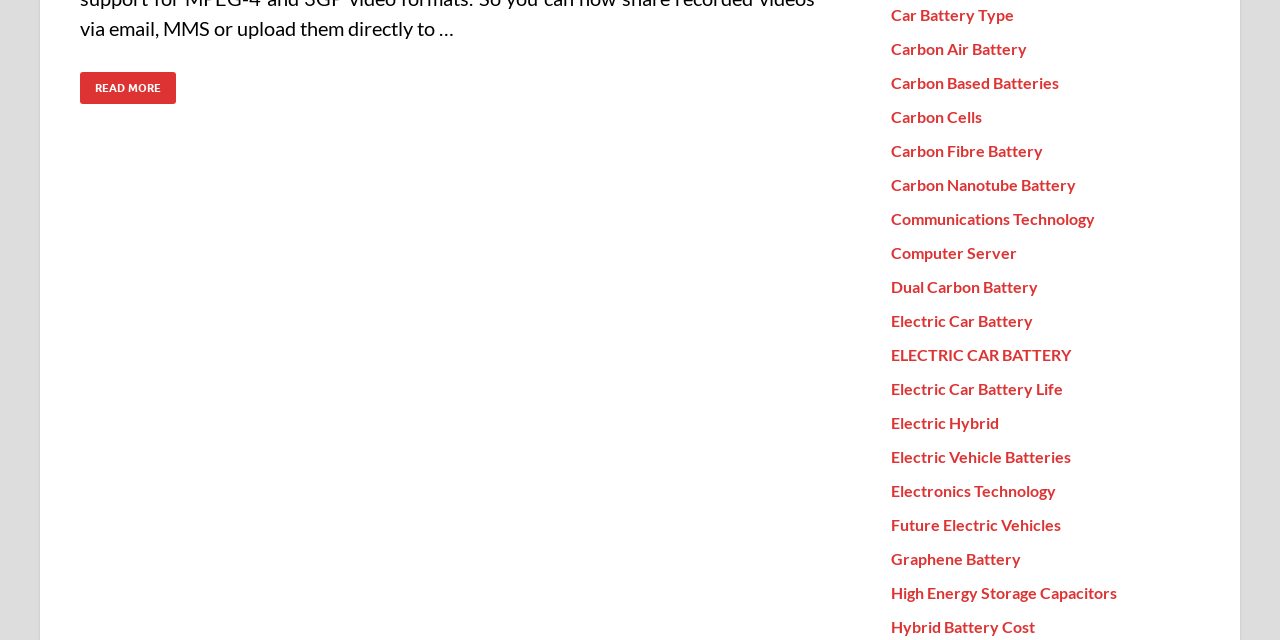How many links are on the webpage?
Give a single word or phrase answer based on the content of the image.

21